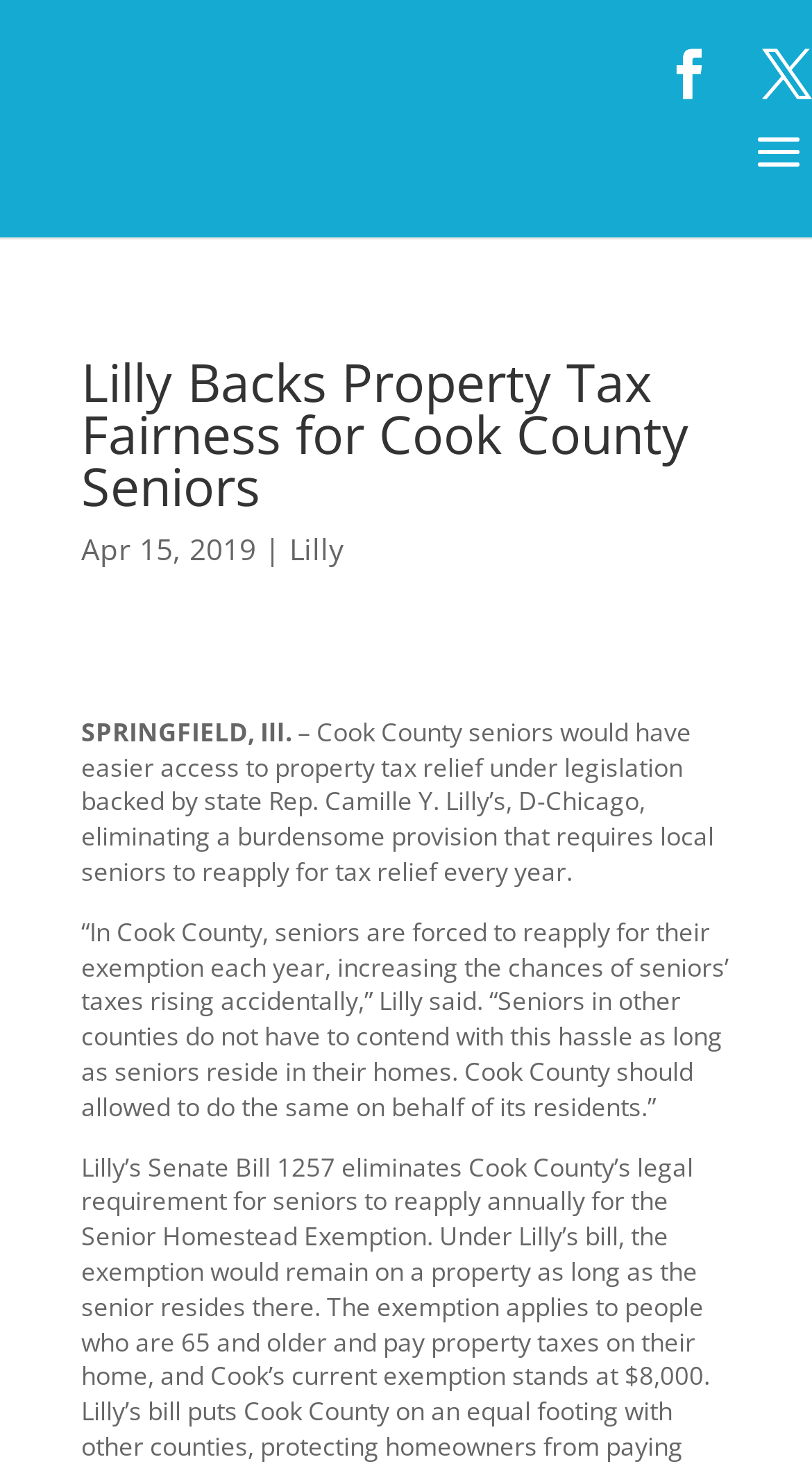For the following element description, predict the bounding box coordinates in the format (top-left x, top-left y, bottom-right x, bottom-right y). All values should be floating point numbers between 0 and 1. Description: Facebook

[0.818, 0.034, 0.879, 0.068]